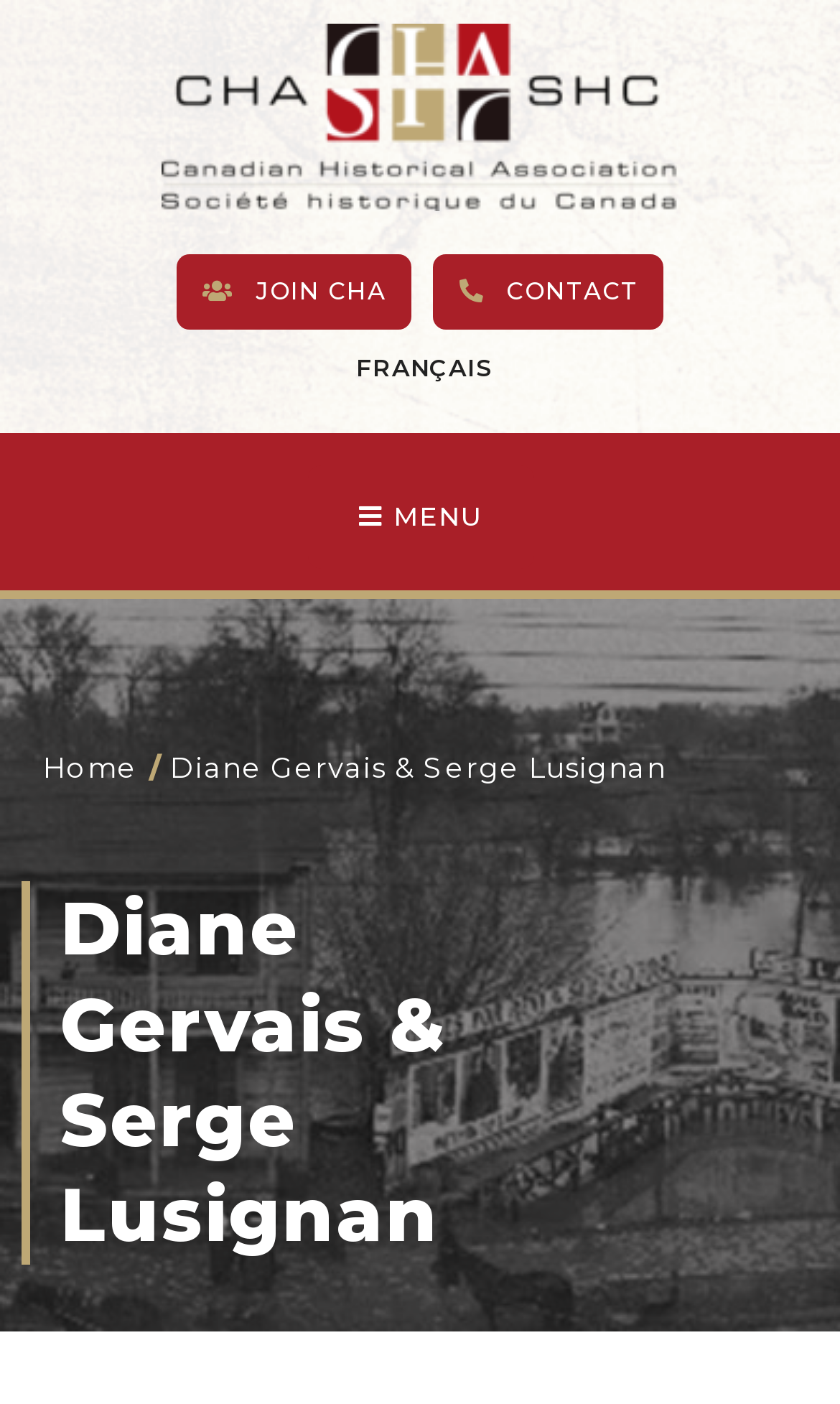Give a comprehensive overview of the webpage, including key elements.

The webpage appears to be an article or publication page, with a focus on the authors Diane Gervais and Serge Lusignan. At the top left of the page, there is a logo image with a link to the header. To the right of the logo, there are three links: "JOIN CHA", "CONTACT", and "FRANÇAIS", which are positioned horizontally and relatively close to each other.

Below these links, there is a "MENU" link, which is centered and slightly above the middle of the page. Underneath the "MENU" link, there is a navigation bar with a "Home" link on the left, followed by a slash separator, and then the title "Diane Gervais & Serge Lusignan" which spans most of the width of the page.

The main content of the page is headed by a large heading that reads "Diane Gervais & Serge Lusignan", which takes up a significant portion of the page's vertical space. The content of the article or publication is likely to be found below this heading, although the exact details are not provided in the accessibility tree.